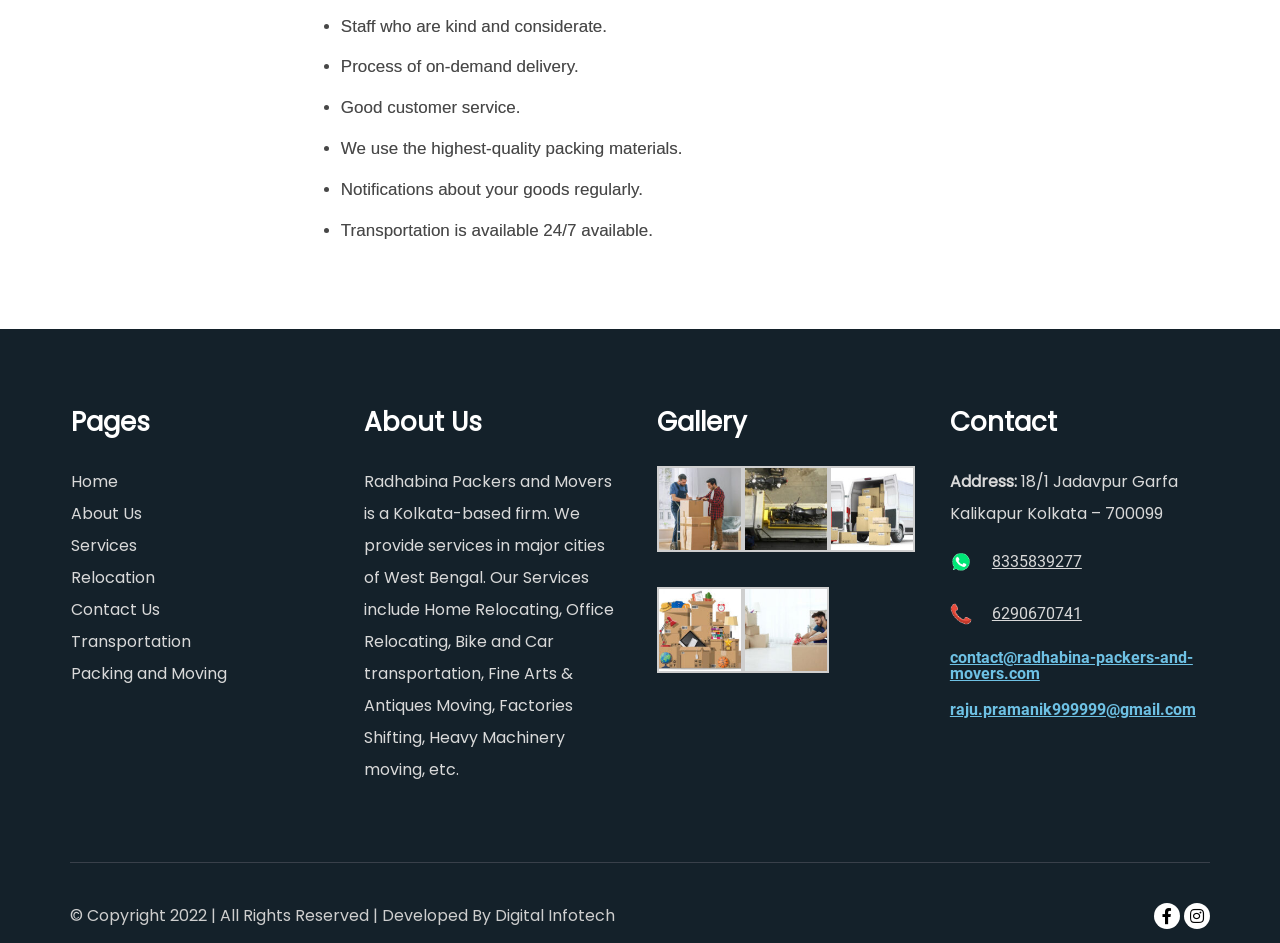Determine the bounding box coordinates for the area that needs to be clicked to fulfill this task: "View the 'Gallery'". The coordinates must be given as four float numbers between 0 and 1, i.e., [left, top, right, bottom].

[0.513, 0.429, 0.715, 0.467]